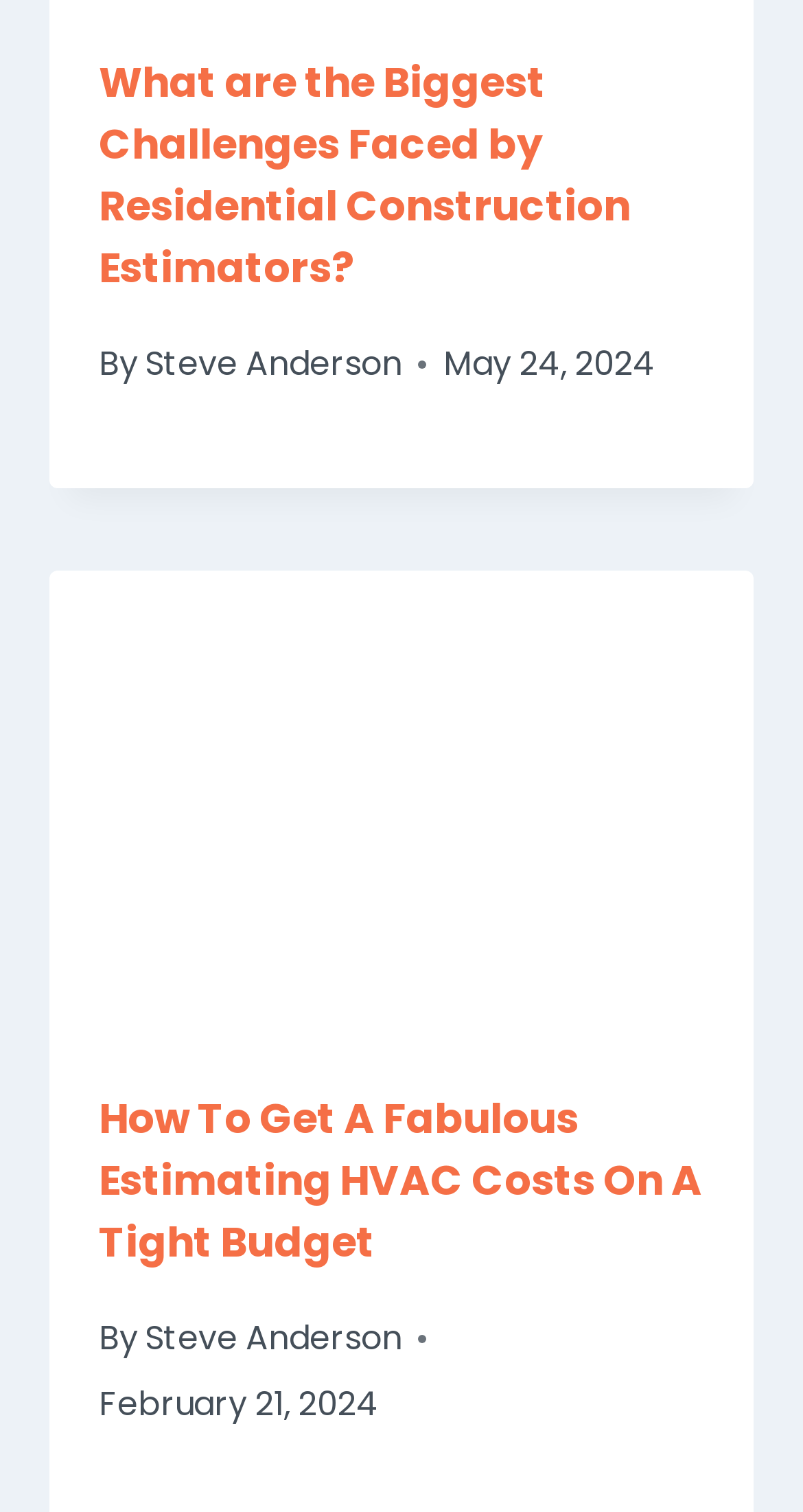Who wrote the article about residential construction estimators?
Please give a well-detailed answer to the question.

I found the answer by looking at the author's name below the title 'What are the Biggest Challenges Faced by Residential Construction Estimators?' which is 'By Steve Anderson'.